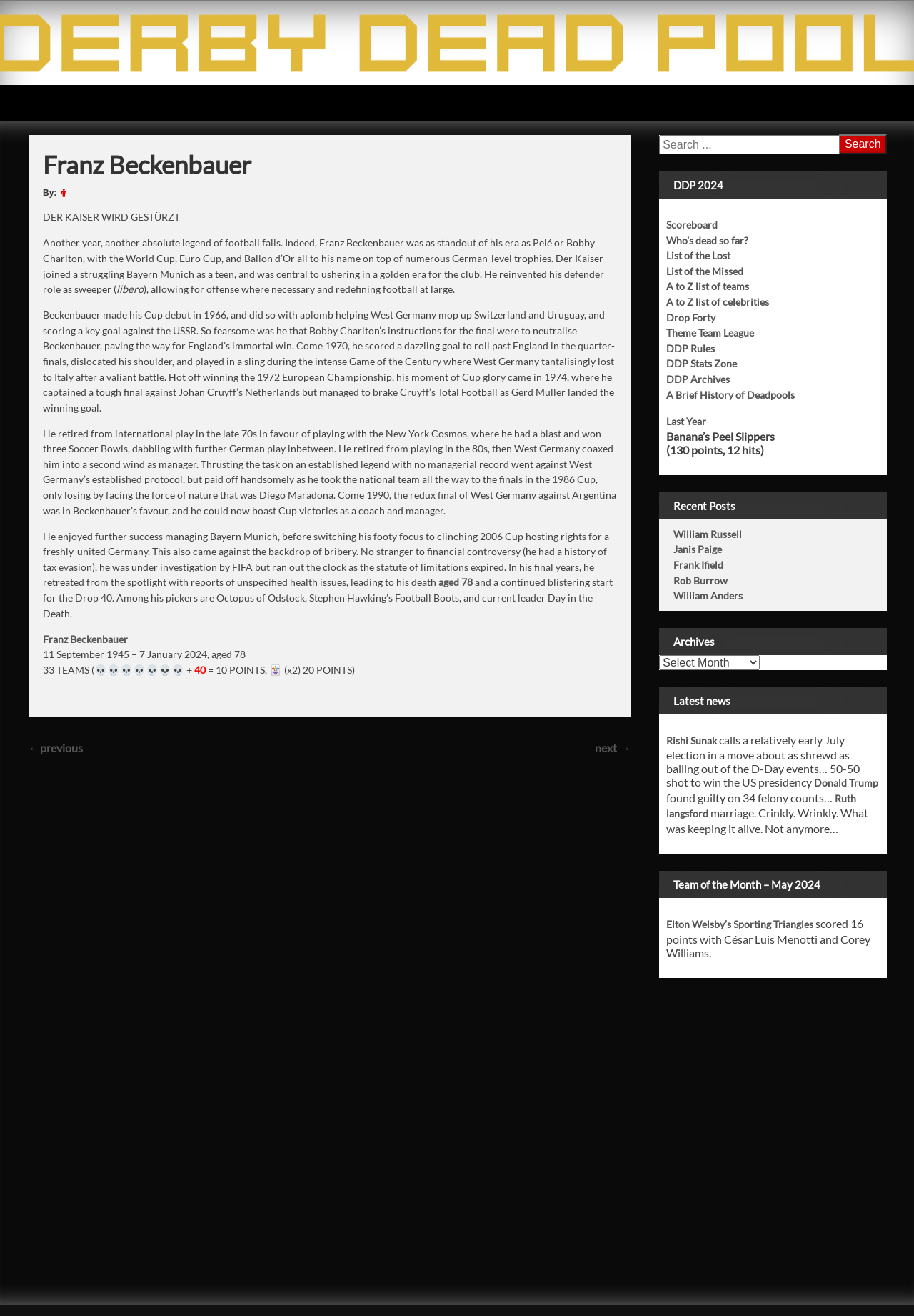Please find the bounding box coordinates of the element's region to be clicked to carry out this instruction: "View the previous article".

[0.031, 0.563, 0.091, 0.573]